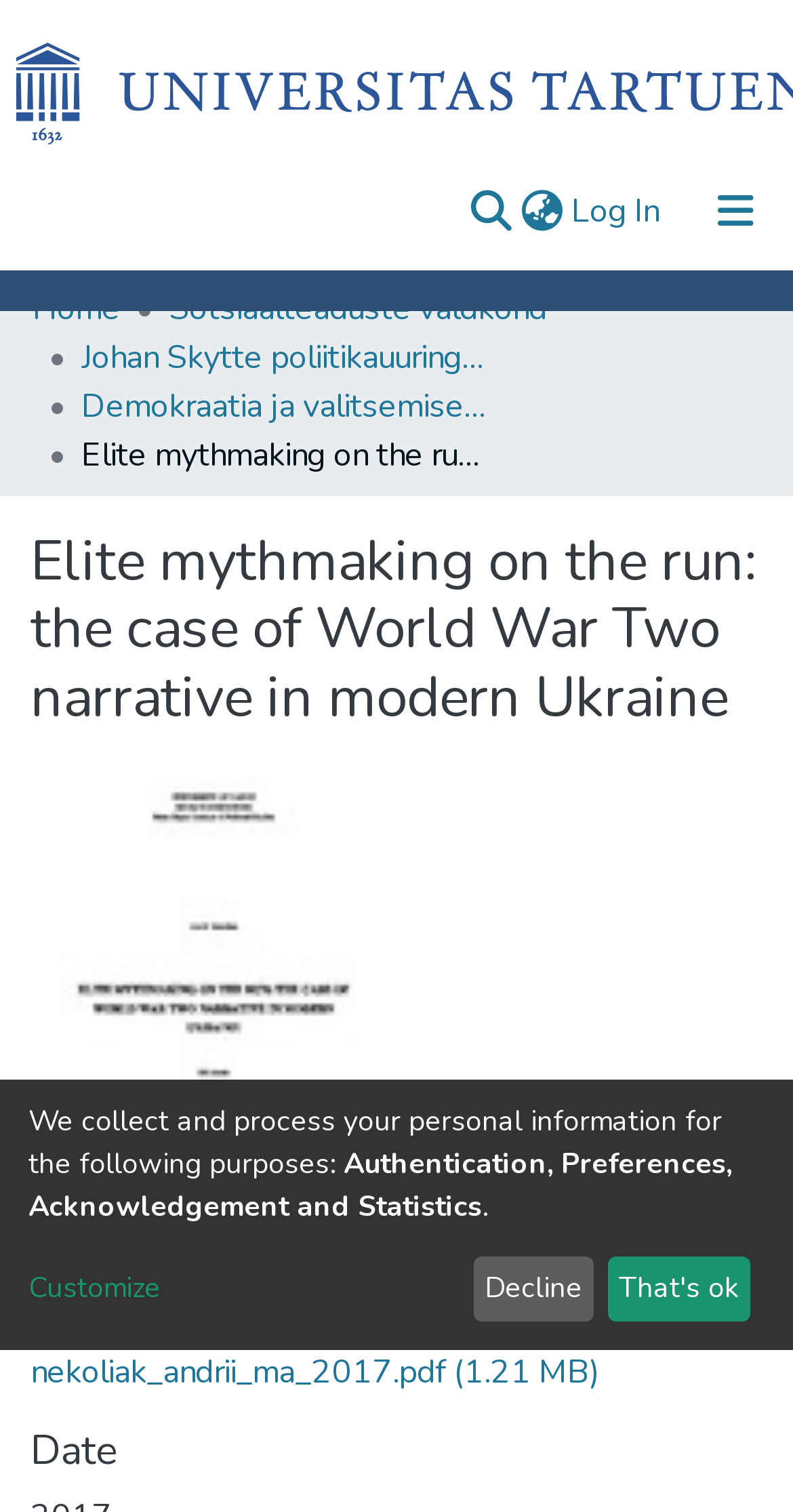Please locate the bounding box coordinates of the element that needs to be clicked to achieve the following instruction: "Download the PDF file". The coordinates should be four float numbers between 0 and 1, i.e., [left, top, right, bottom].

[0.038, 0.893, 0.756, 0.923]